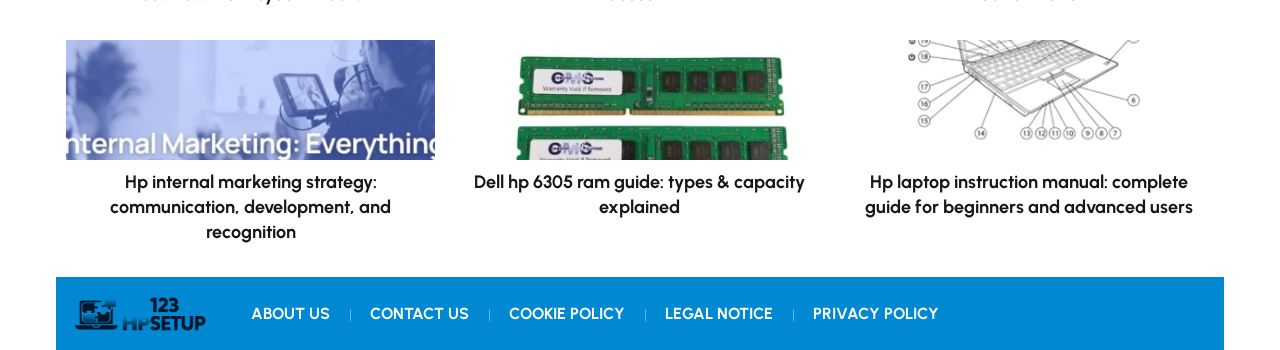What is the topic of the first article? Analyze the screenshot and reply with just one word or a short phrase.

Hp internal marketing strategy